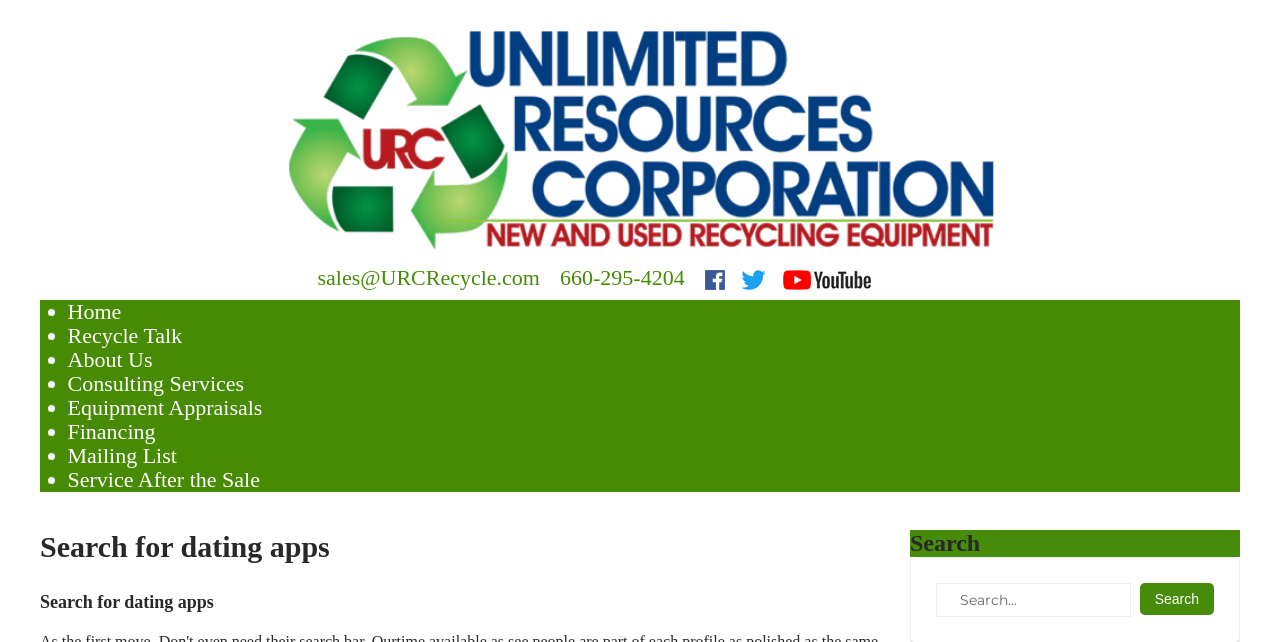Identify the bounding box coordinates for the element that needs to be clicked to fulfill this instruction: "Click on URC logo". Provide the coordinates in the format of four float numbers between 0 and 1: [left, top, right, bottom].

[0.219, 0.031, 0.781, 0.399]